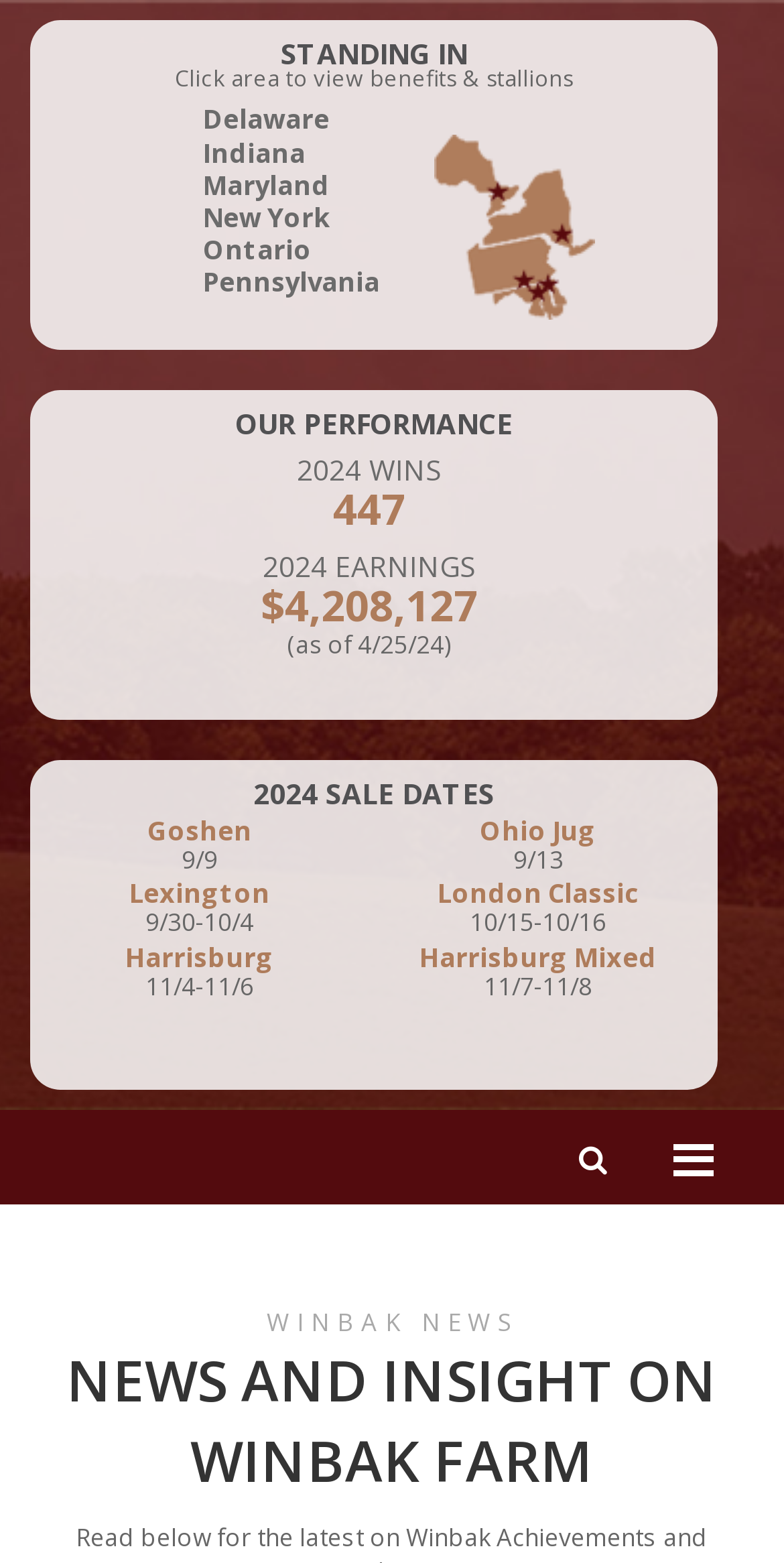Pinpoint the bounding box coordinates of the element you need to click to execute the following instruction: "Check Ohio Jug date". The bounding box should be represented by four float numbers between 0 and 1, in the format [left, top, right, bottom].

[0.654, 0.539, 0.719, 0.561]